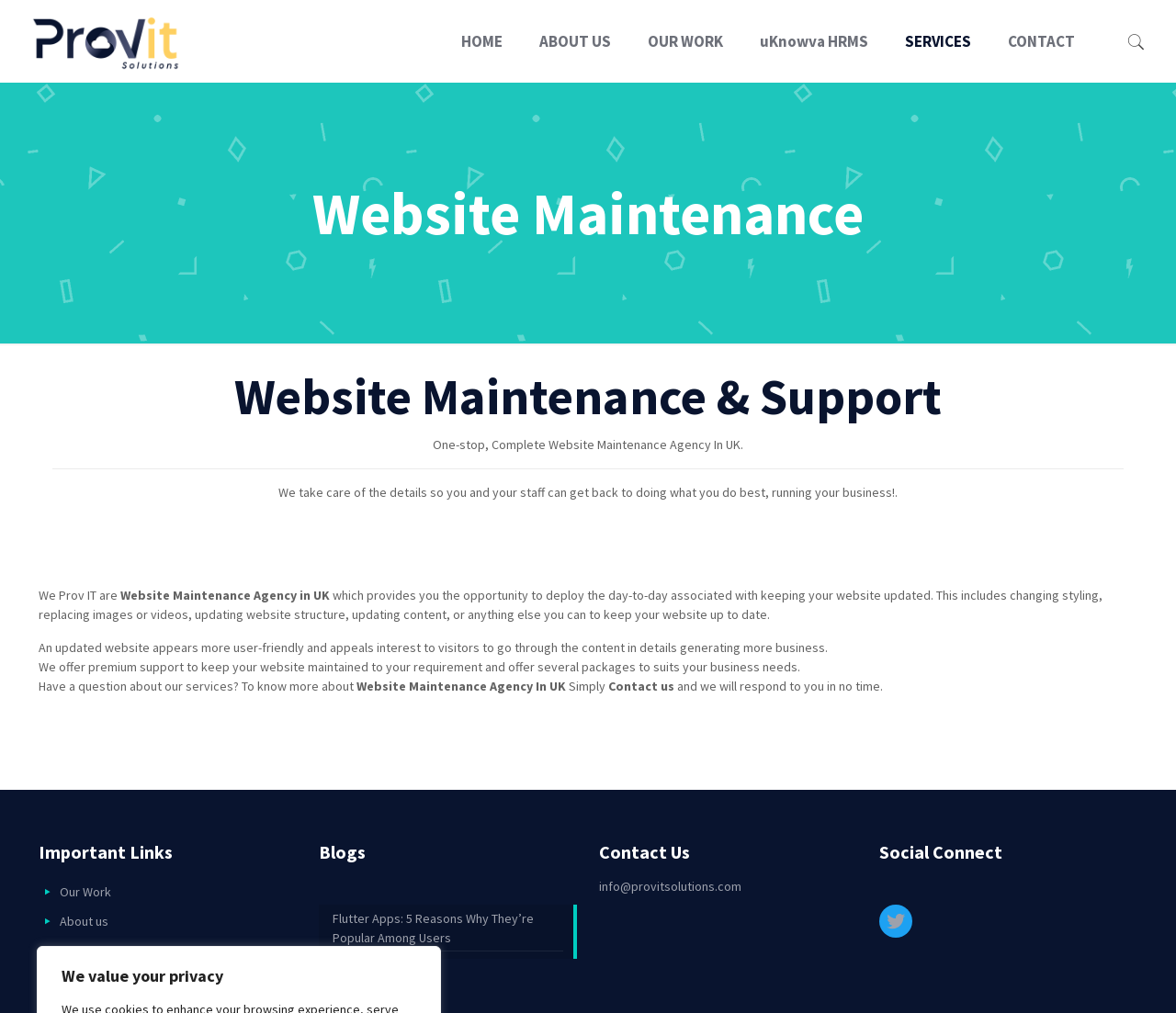What is the benefit of having an updated website?
Answer with a single word or phrase by referring to the visual content.

Appeals interest to visitors